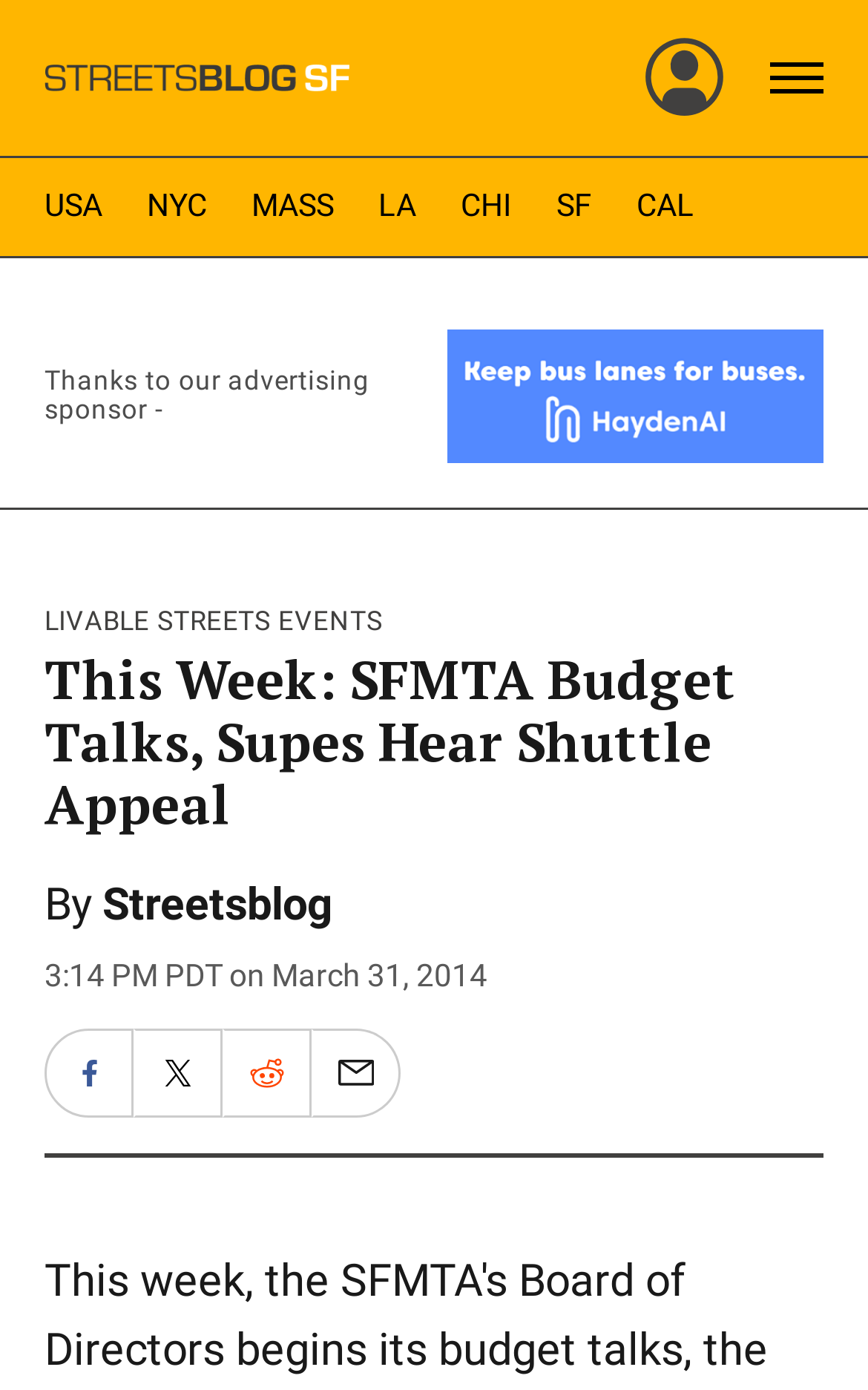Determine the main text heading of the webpage and provide its content.

This Week: SFMTA Budget Talks, Supes Hear Shuttle Appeal